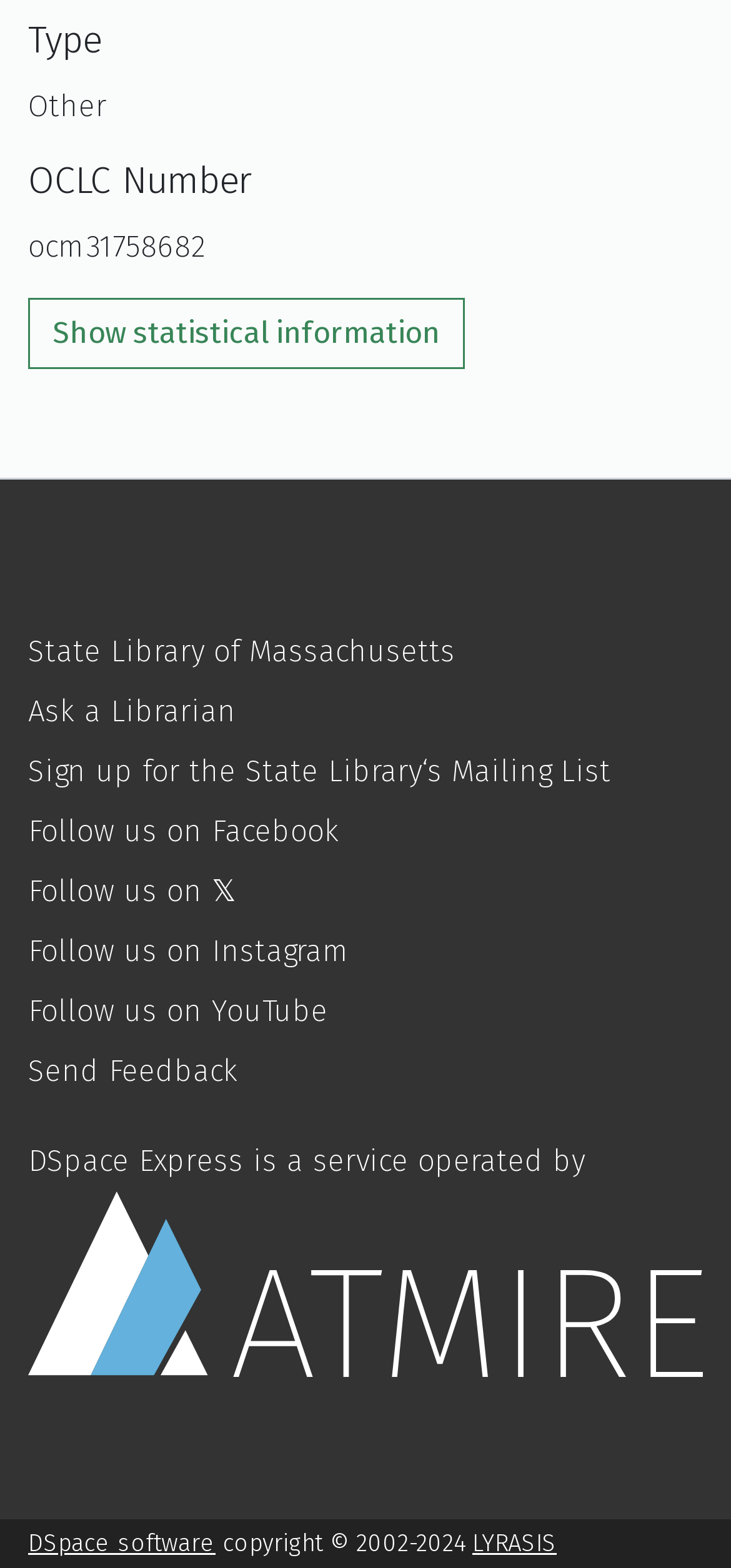What is the OCLC Number?
Use the information from the image to give a detailed answer to the question.

The OCLC Number can be found in the heading 'OCLC Number' which is located at the top of the webpage, and its value is 'ocm31758682'.